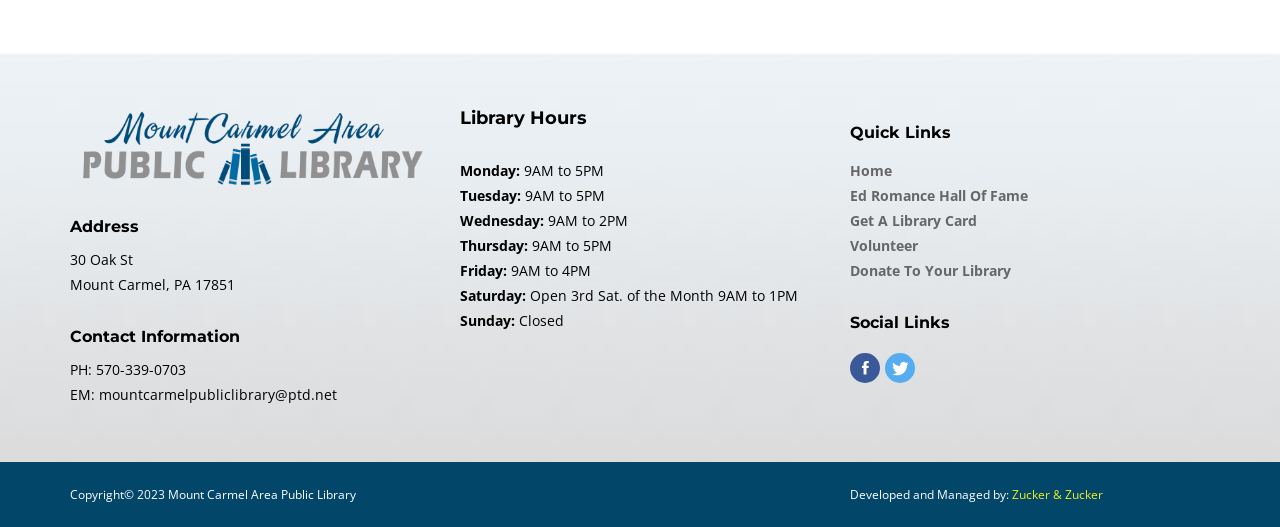What is the name of the hall of fame that can be accessed from the quick links?
Based on the visual details in the image, please answer the question thoroughly.

I found the name of the hall of fame by looking at the 'Quick Links' heading and the corresponding link elements, which provide links to various pages, including the Ed Romance Hall Of Fame.